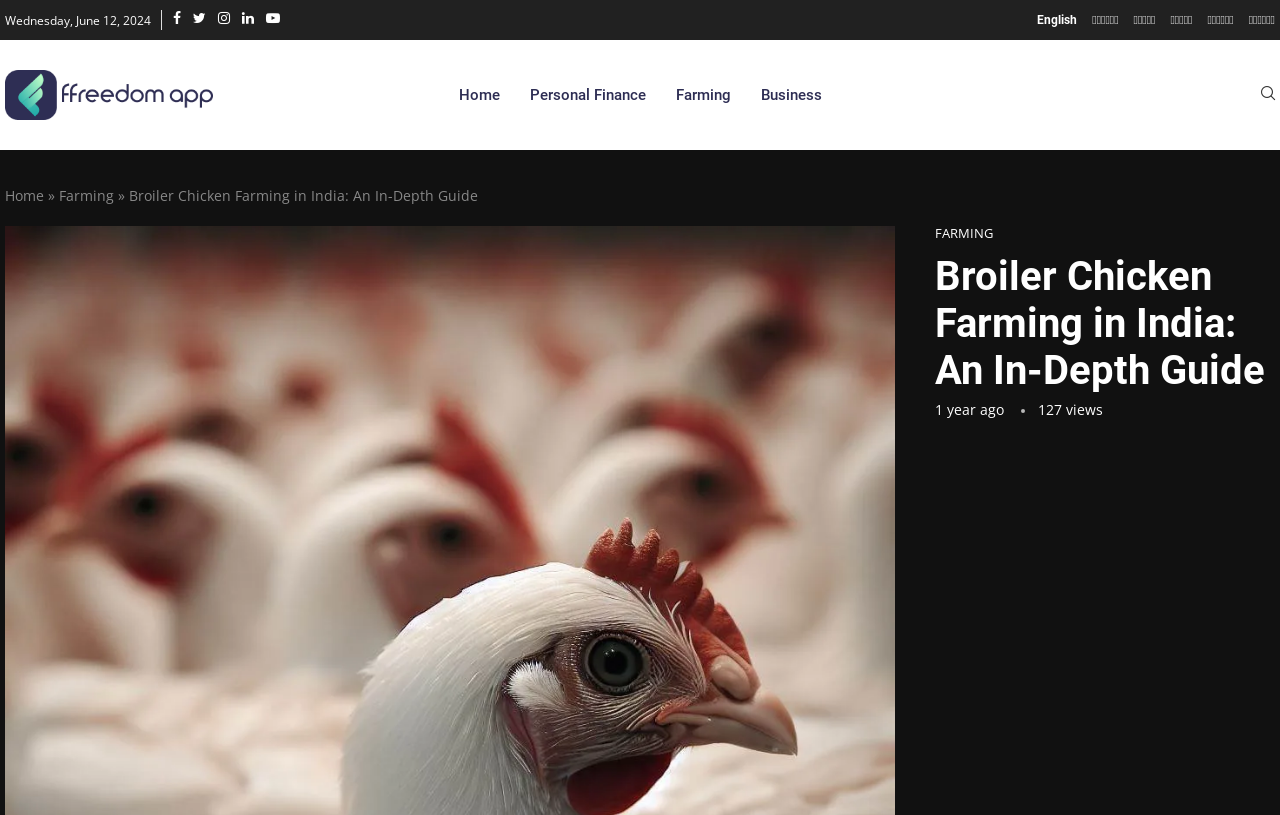Determine the bounding box coordinates of the clickable region to follow the instruction: "Switch to Hindi language".

[0.853, 0.006, 0.874, 0.043]